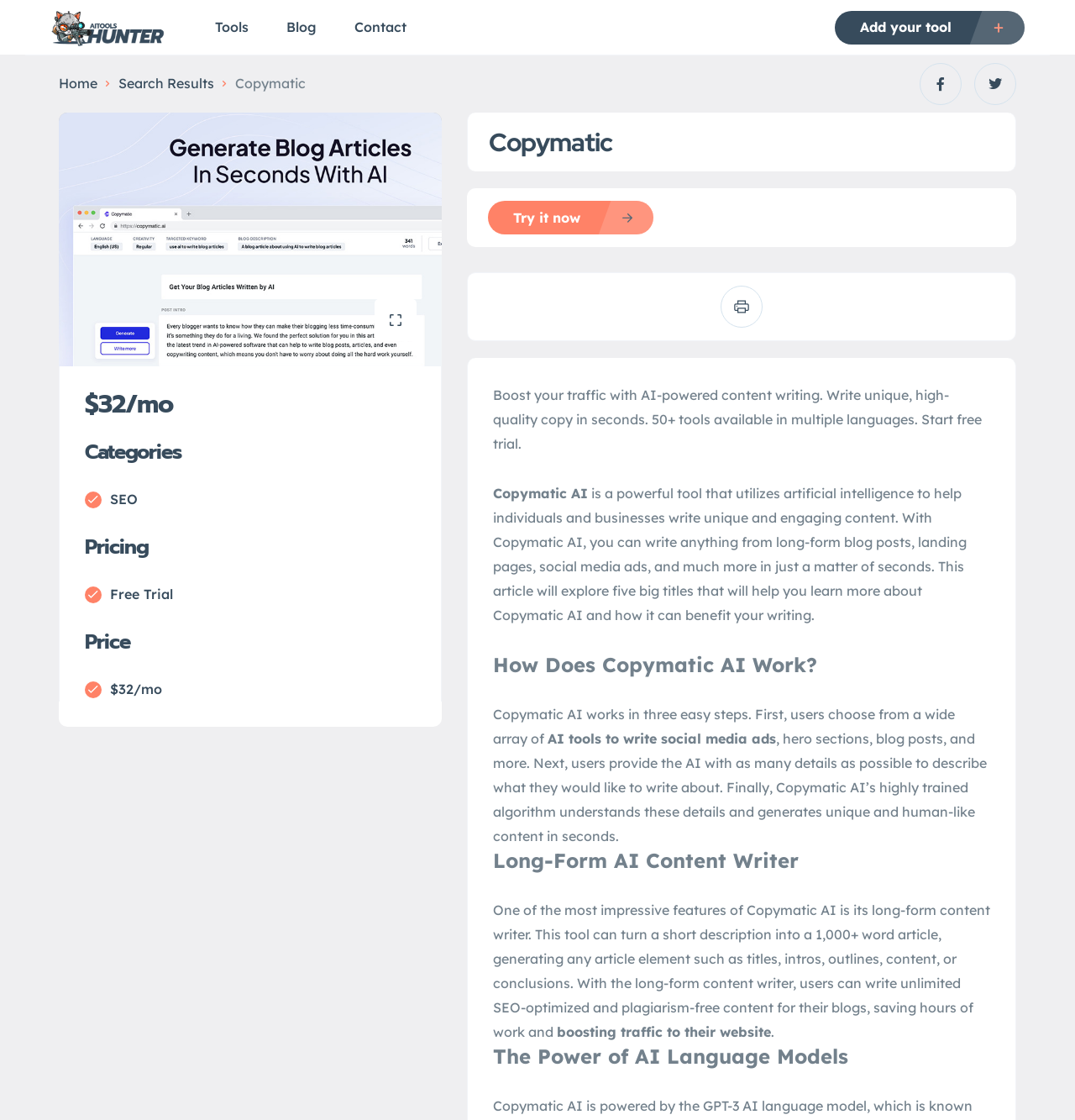What is the name of the AI tool?
Using the visual information, respond with a single word or phrase.

Copymatic AI